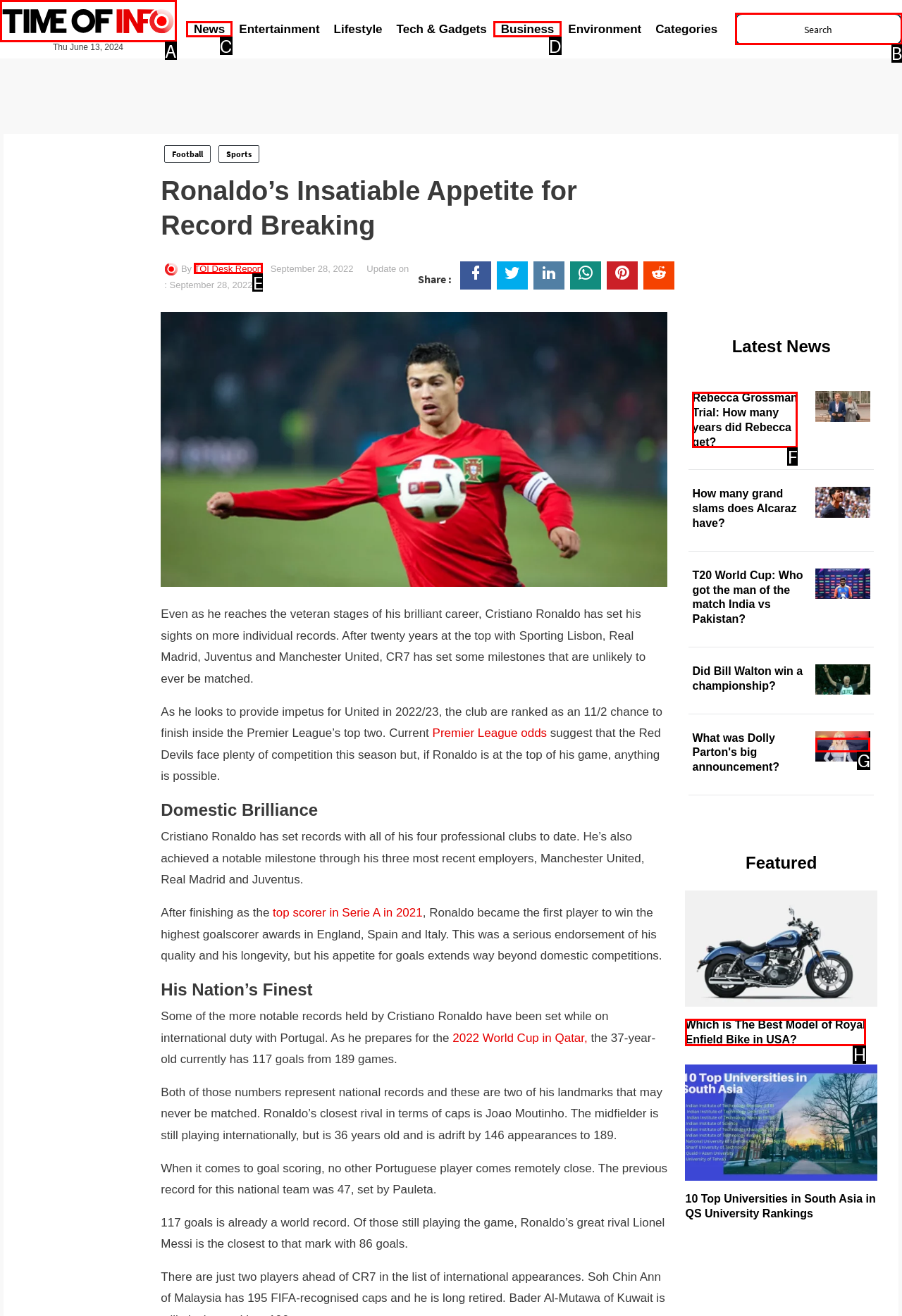From the given choices, which option should you click to complete this task: Search for something? Answer with the letter of the correct option.

B